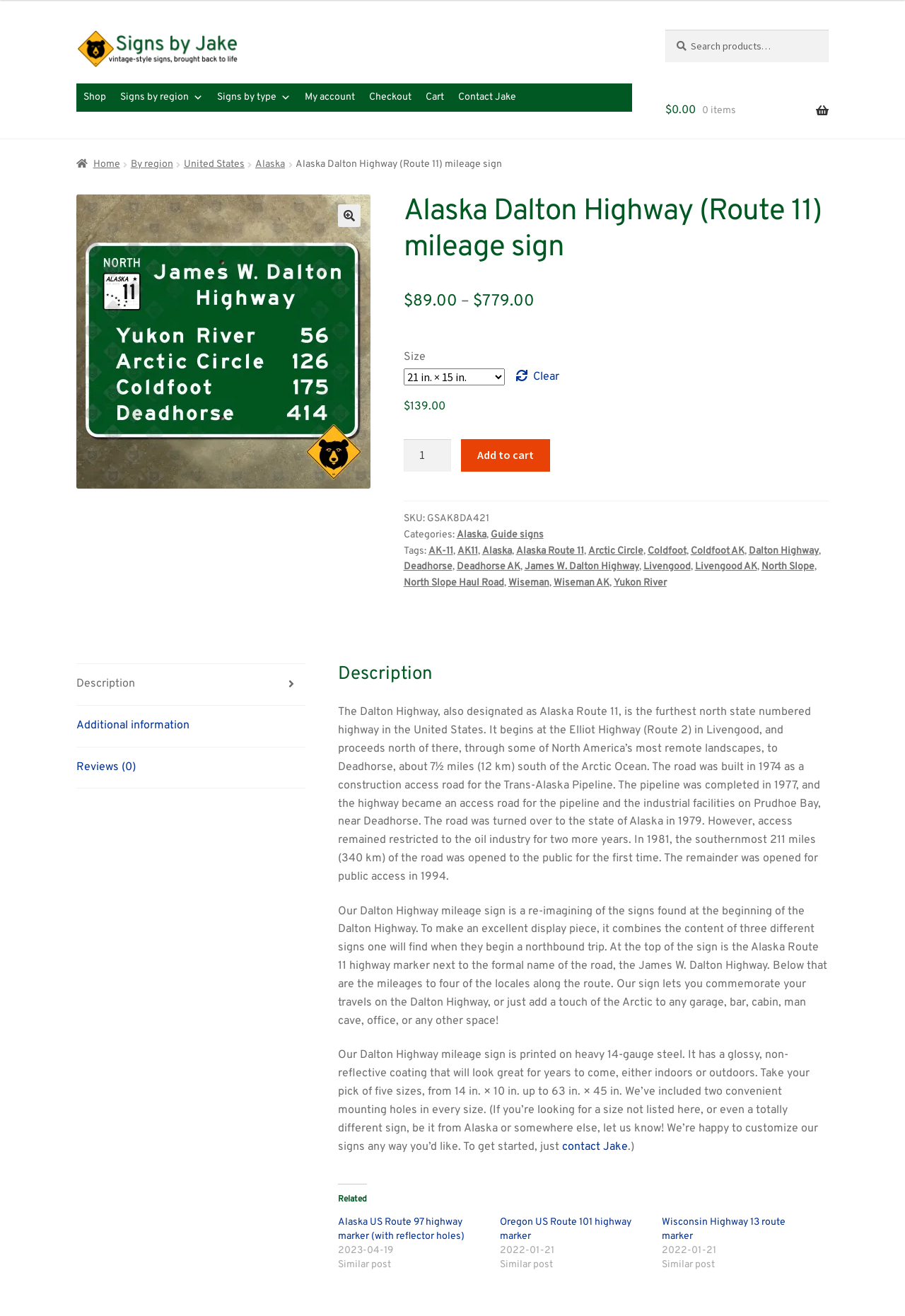Articulate a complete and detailed caption of the webpage elements.

This webpage is about a product, specifically an Alaska Dalton Highway mileage sign. At the top, there are two links to skip to navigation and content. Below that, there is a logo and a search bar with a search button. To the right of the search bar, there is a link showing the current cart total and the number of items.

The main navigation menu is located below the search bar, with links to shop, signs by region, signs by type, my account, checkout, and cart. Below the navigation menu, there is a breadcrumbs navigation menu showing the current page's location, with links to home, by region, United States, Alaska, and Alaska Dalton Highway mileage sign.

The product information is displayed prominently, with a large image of the mileage sign on the left and product details on the right. The product title, "Alaska Dalton Highway (Route 11) mileage sign", is displayed in a heading. Below that, there is a price range of $89.00 to $779.00, and a dropdown menu to select the size of the sign. There is also a button to add the product to the cart.

Below the product information, there are details about the product, including the SKU, categories, and tags. The categories include Alaska and guide signs, and the tags include various related keywords such as AK-11, AK11, Alaska Route 11, and Dalton Highway.

There are also three tabs below the product details, for description, additional information, and reviews. The description tab is currently selected, and it displays a detailed description of the product.